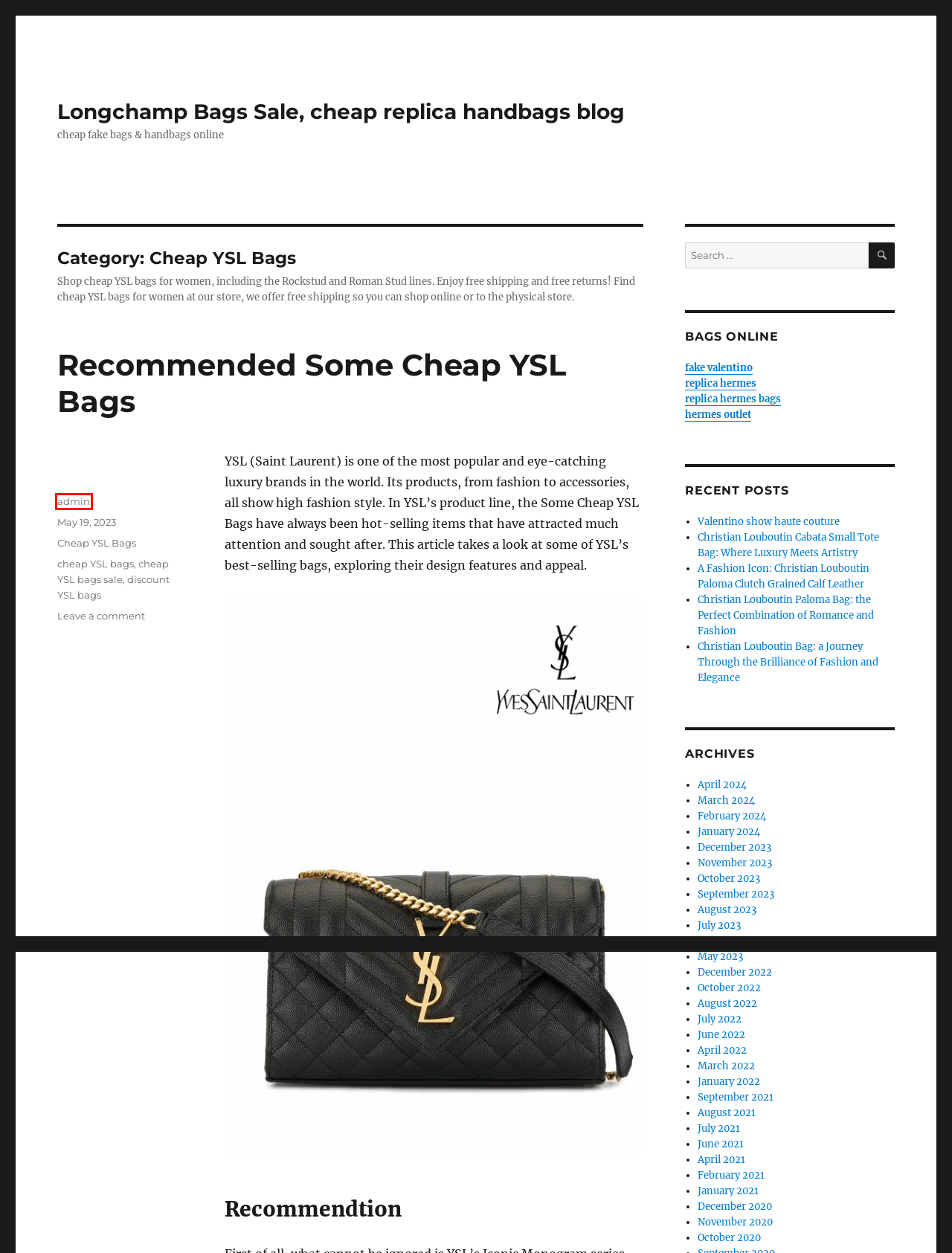Given a screenshot of a webpage with a red bounding box around an element, choose the most appropriate webpage description for the new page displayed after clicking the element within the bounding box. Here are the candidates:
A. April 2021 - Longchamp Bags Sale, cheap replica handbags blog
B. April 2022 - Longchamp Bags Sale, cheap replica handbags blog
C. Recommended Some Cheap YSL Bags -
D. admin, Author at Longchamp Bags Sale, cheap replica handbags blog
E. November 2023 - Longchamp Bags Sale, cheap replica handbags blog
F. June 2023 - Longchamp Bags Sale, cheap replica handbags blog
G. October 2023 - Longchamp Bags Sale, cheap replica handbags blog
H. July 2023 - Longchamp Bags Sale, cheap replica handbags blog

D